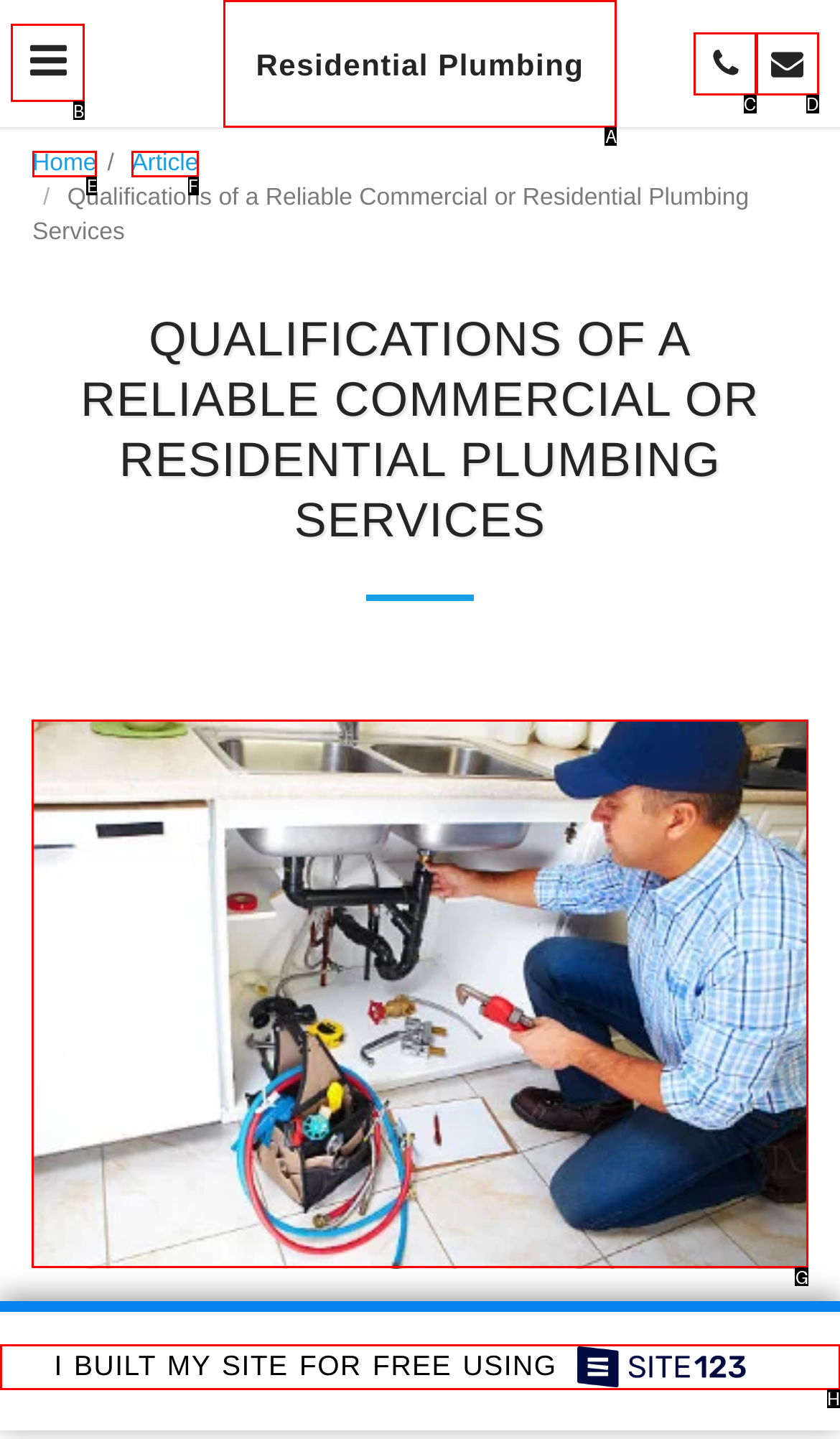For the instruction: View the image about plumbing services, determine the appropriate UI element to click from the given options. Respond with the letter corresponding to the correct choice.

G